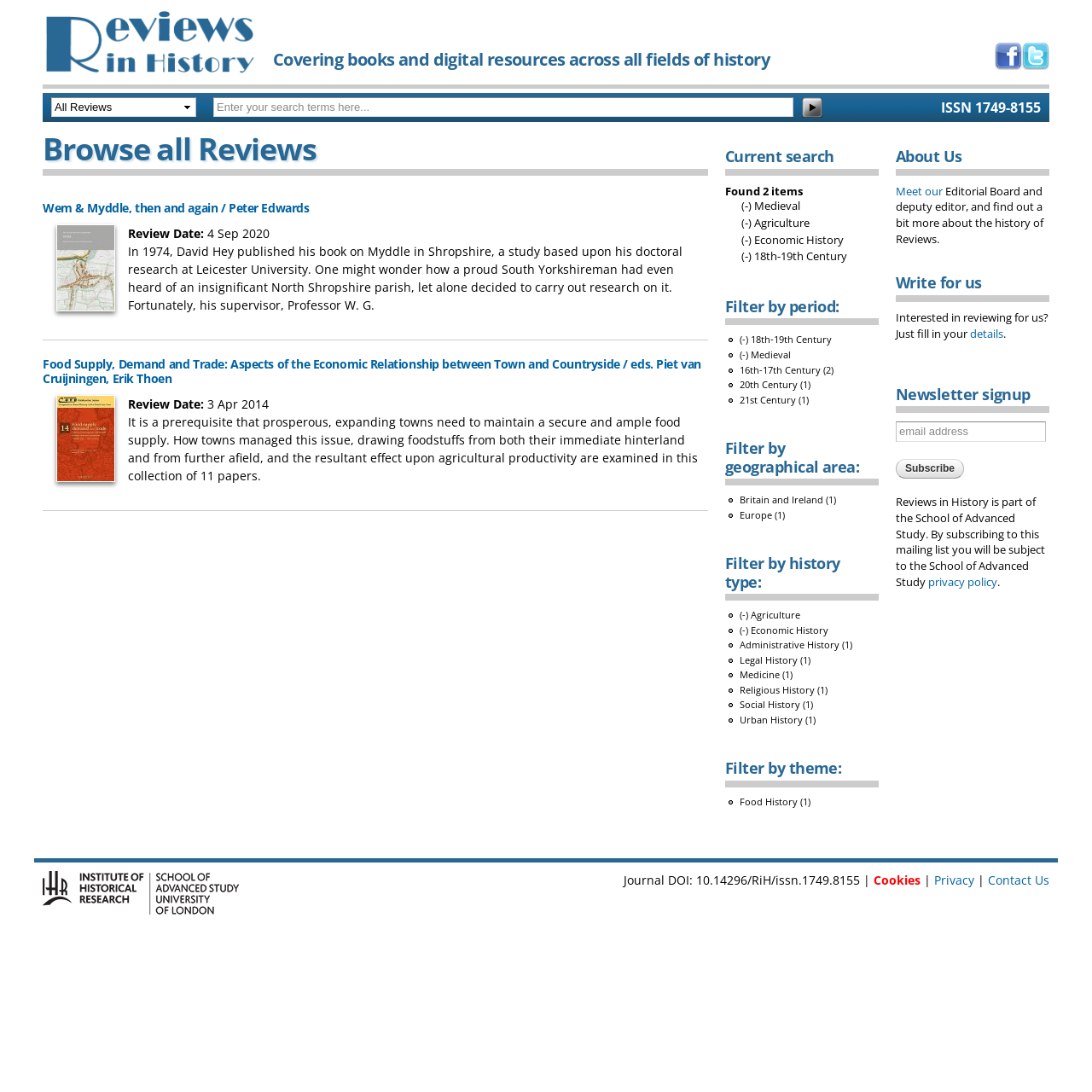Carefully examine the image and provide an in-depth answer to the question: What is the name of the website?

The name of the website can be found in the logo at the top left corner of the webpage, which is an image with the text 'Reviews in History'.